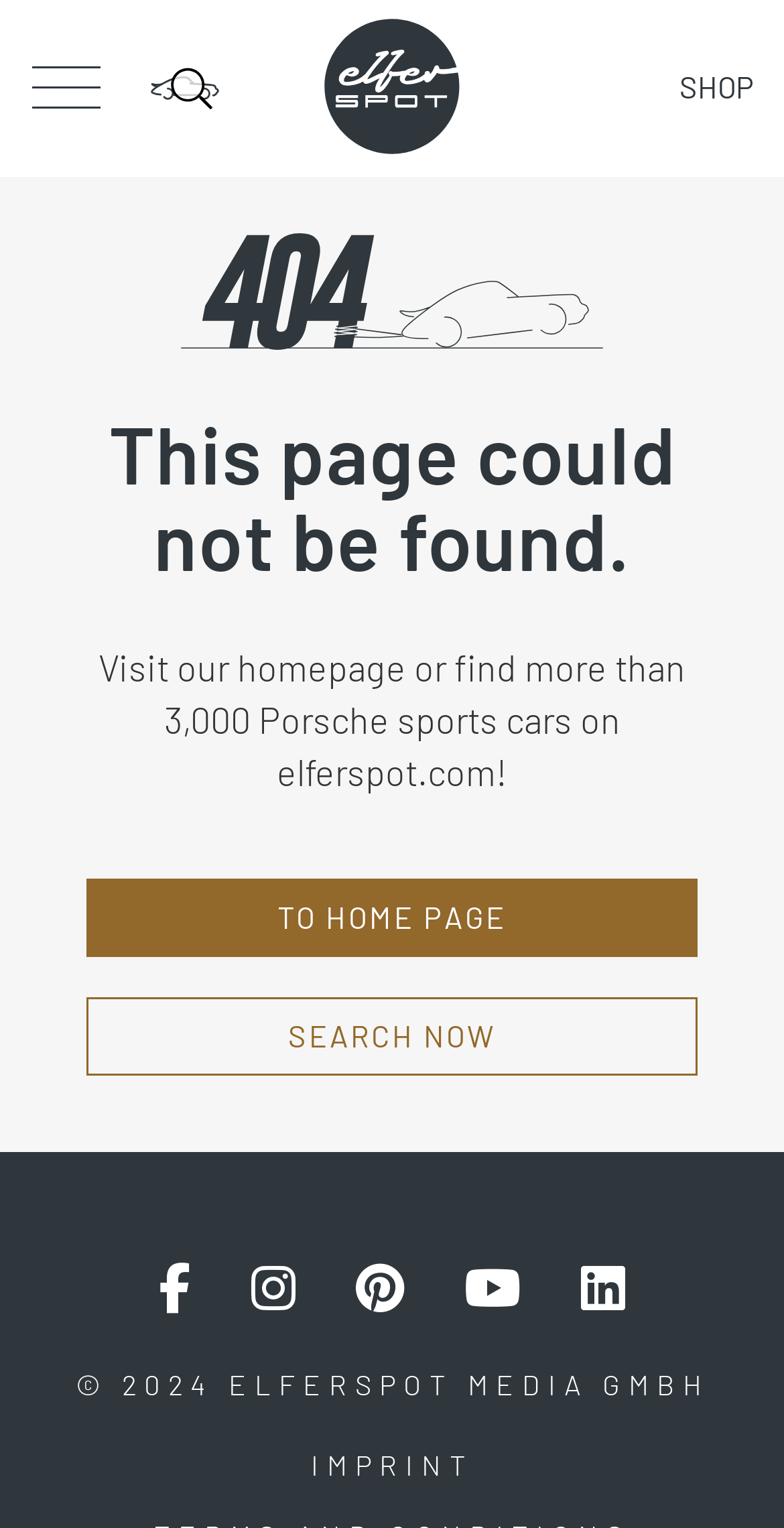What is the main purpose of this website?
Give a comprehensive and detailed explanation for the question.

Based on the webpage's layout and content, it appears to be a marketplace for Porsche sports cars, allowing users to search and browse through listings.